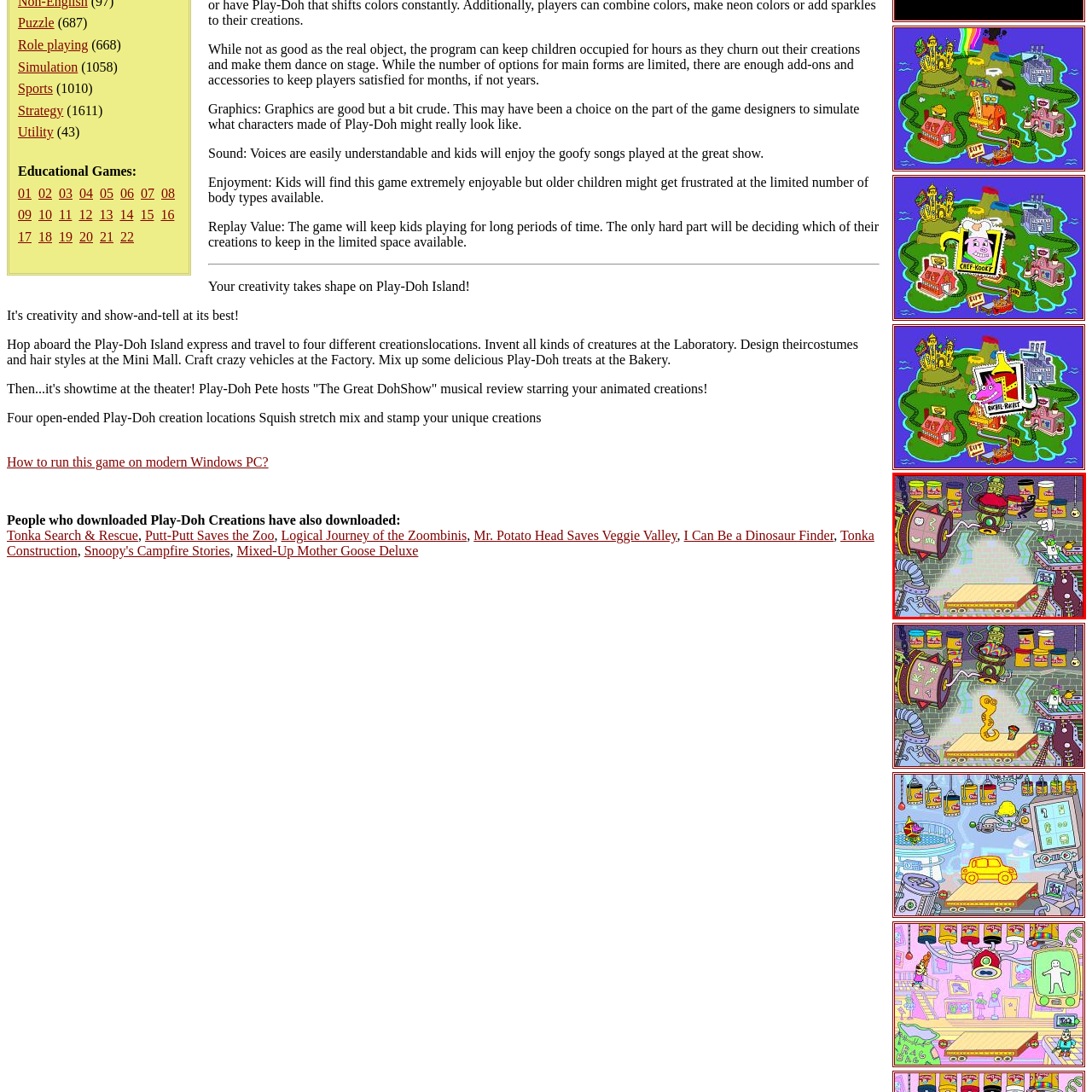What is the purpose of the conveyor belt?
Analyze the image within the red frame and provide a concise answer using only one word or a short phrase.

To transport creations